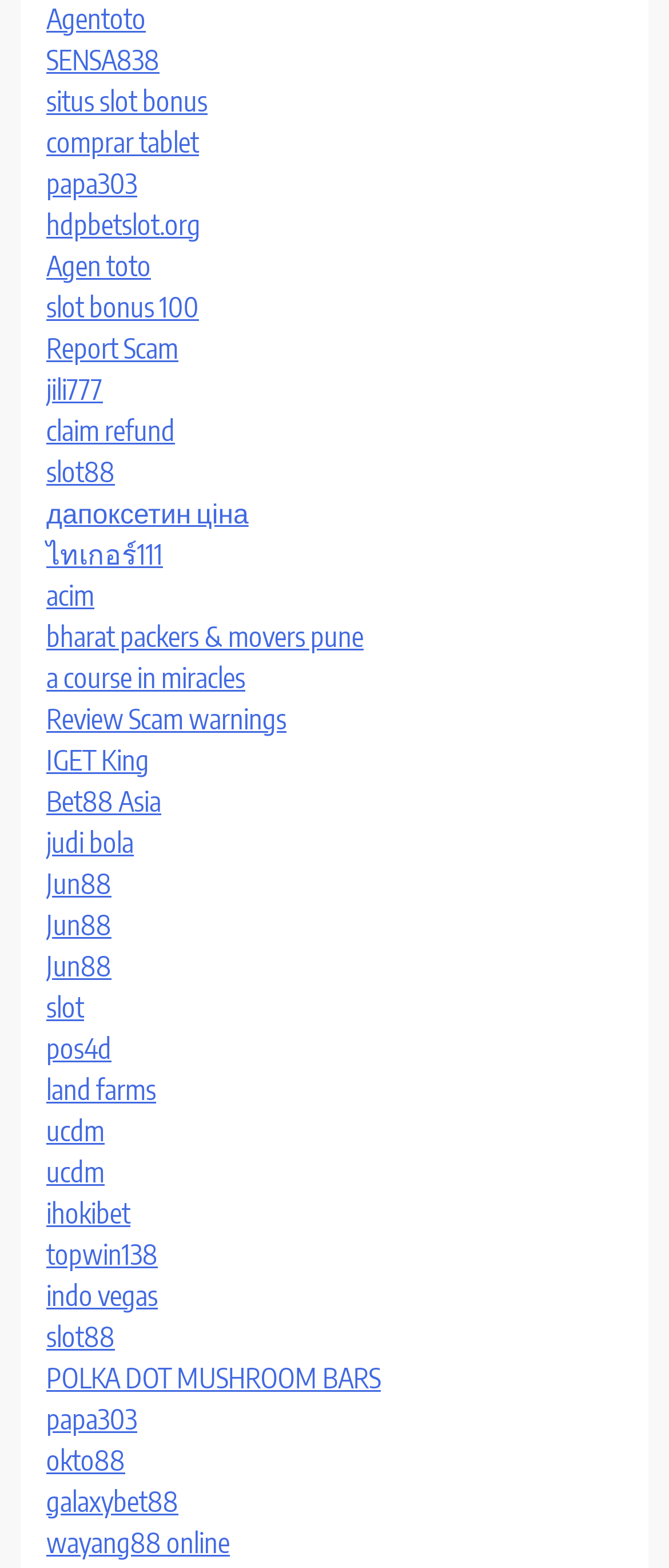What is the first link on the webpage?
Please use the visual content to give a single word or phrase answer.

Agentoto